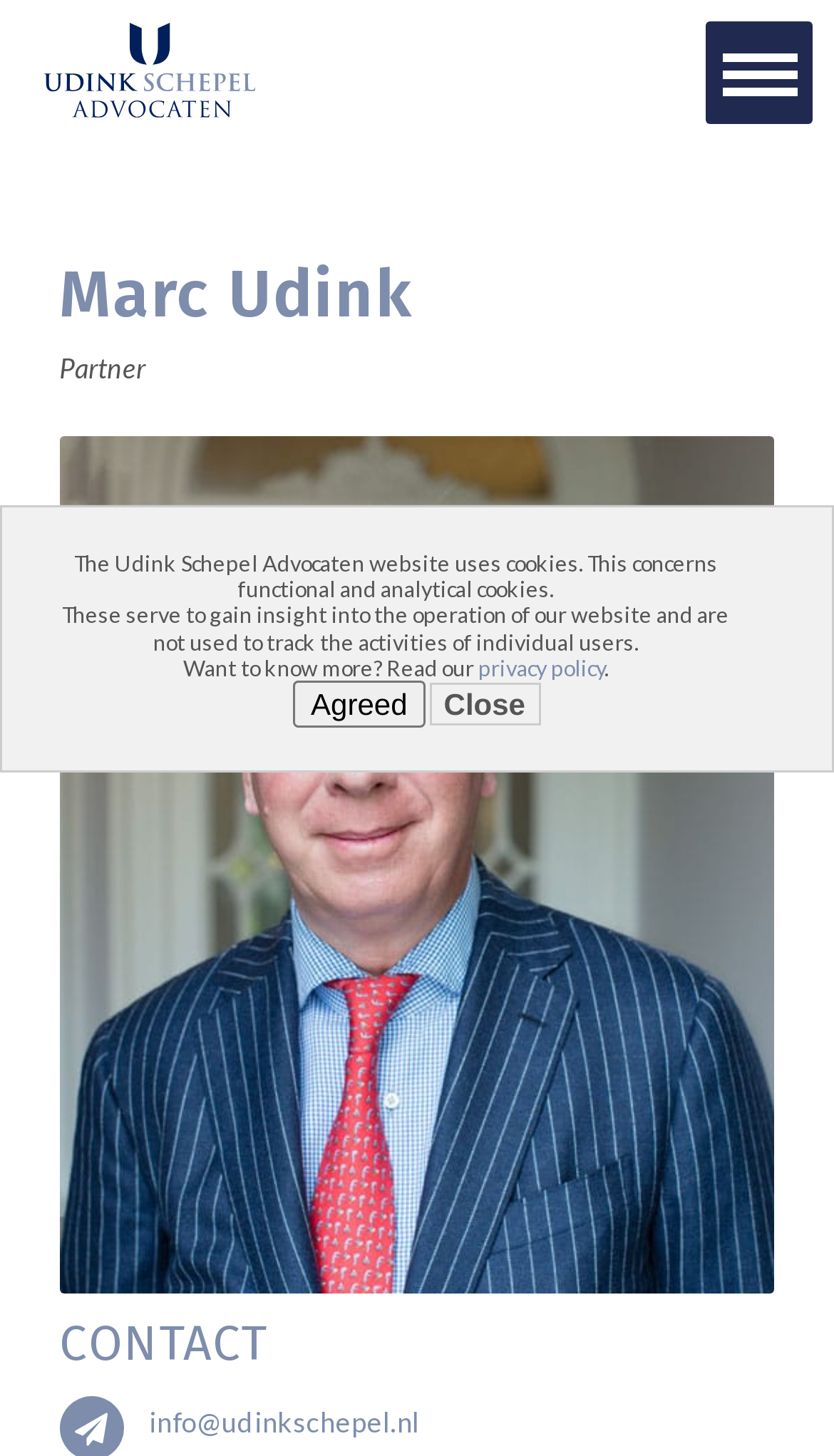Locate the bounding box of the UI element described in the following text: "alt="Logo"".

[0.051, 0.059, 0.308, 0.082]